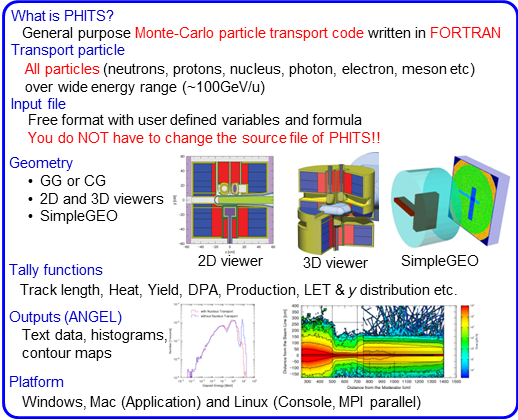What is the purpose of the Input File in PHITS?
Using the screenshot, give a one-word or short phrase answer.

define variables and formulas